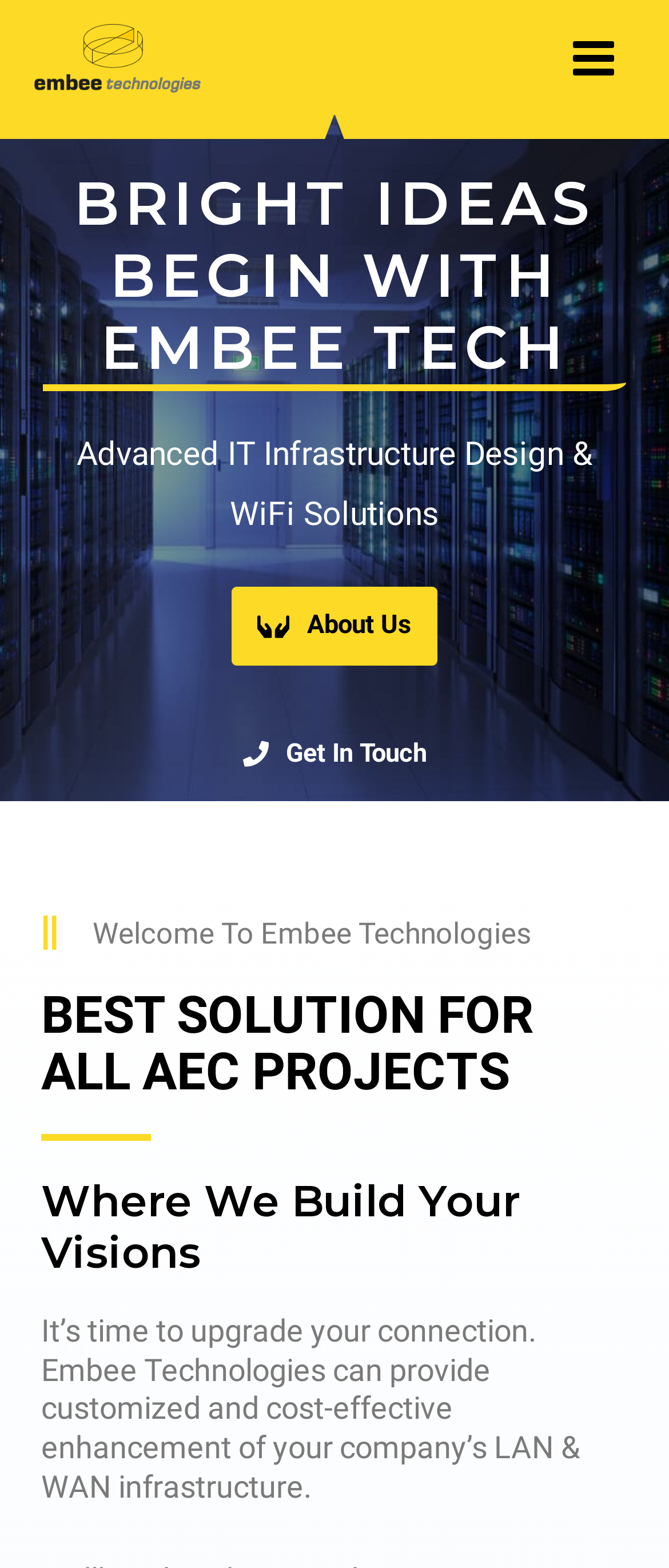What is the company name?
Refer to the image and give a detailed answer to the question.

The company name can be found in the top-left corner of the webpage, where the logo is located. The image element with the OCR text 'Embee Technologies' is accompanied by a link with the same text, indicating that it is the company name.